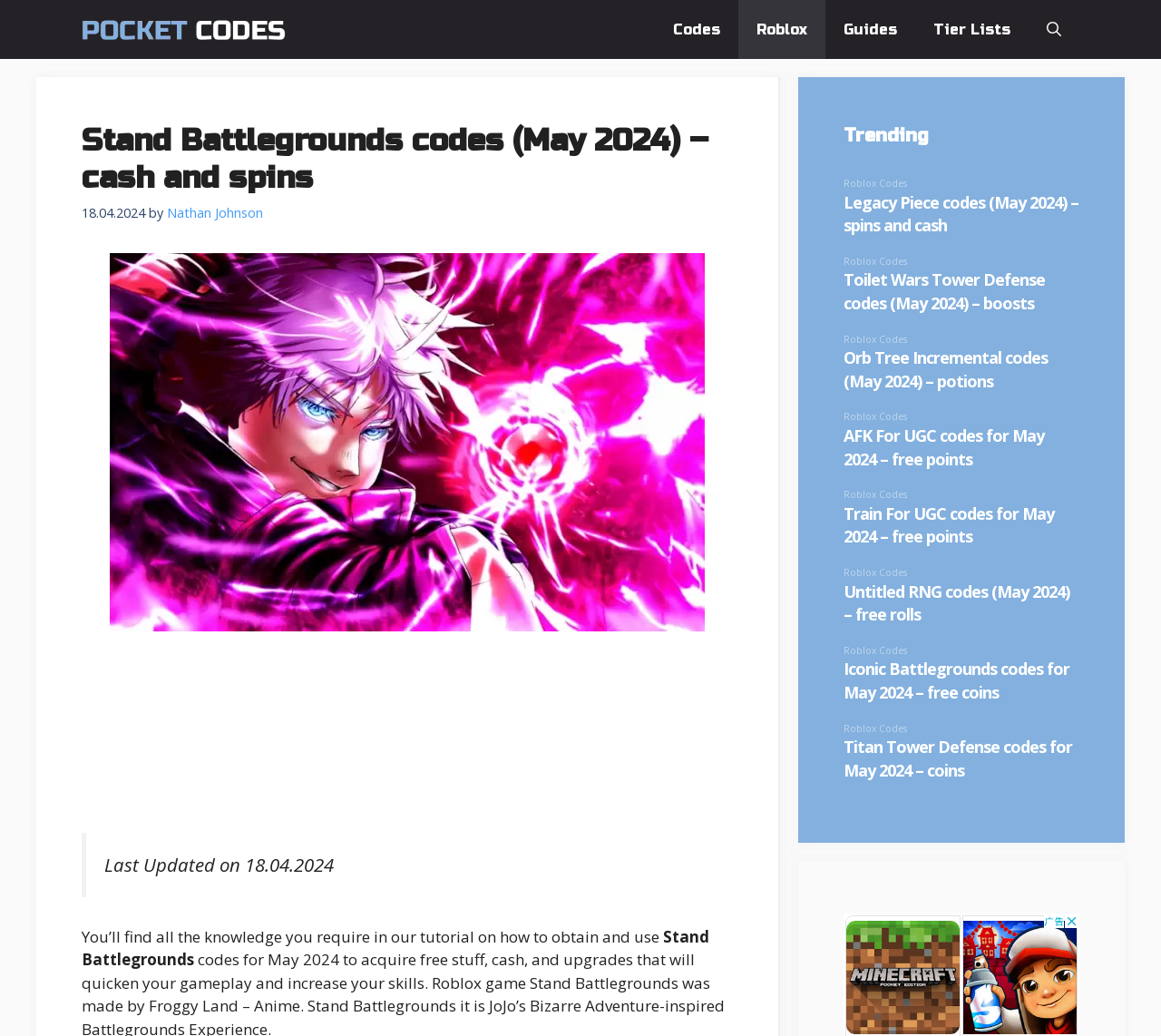Locate the bounding box for the described UI element: "aria-label="Advertisement" name="aswift_1" title="Advertisement"". Ensure the coordinates are four float numbers between 0 and 1, formatted as [left, top, right, bottom].

[0.07, 0.64, 0.631, 0.797]